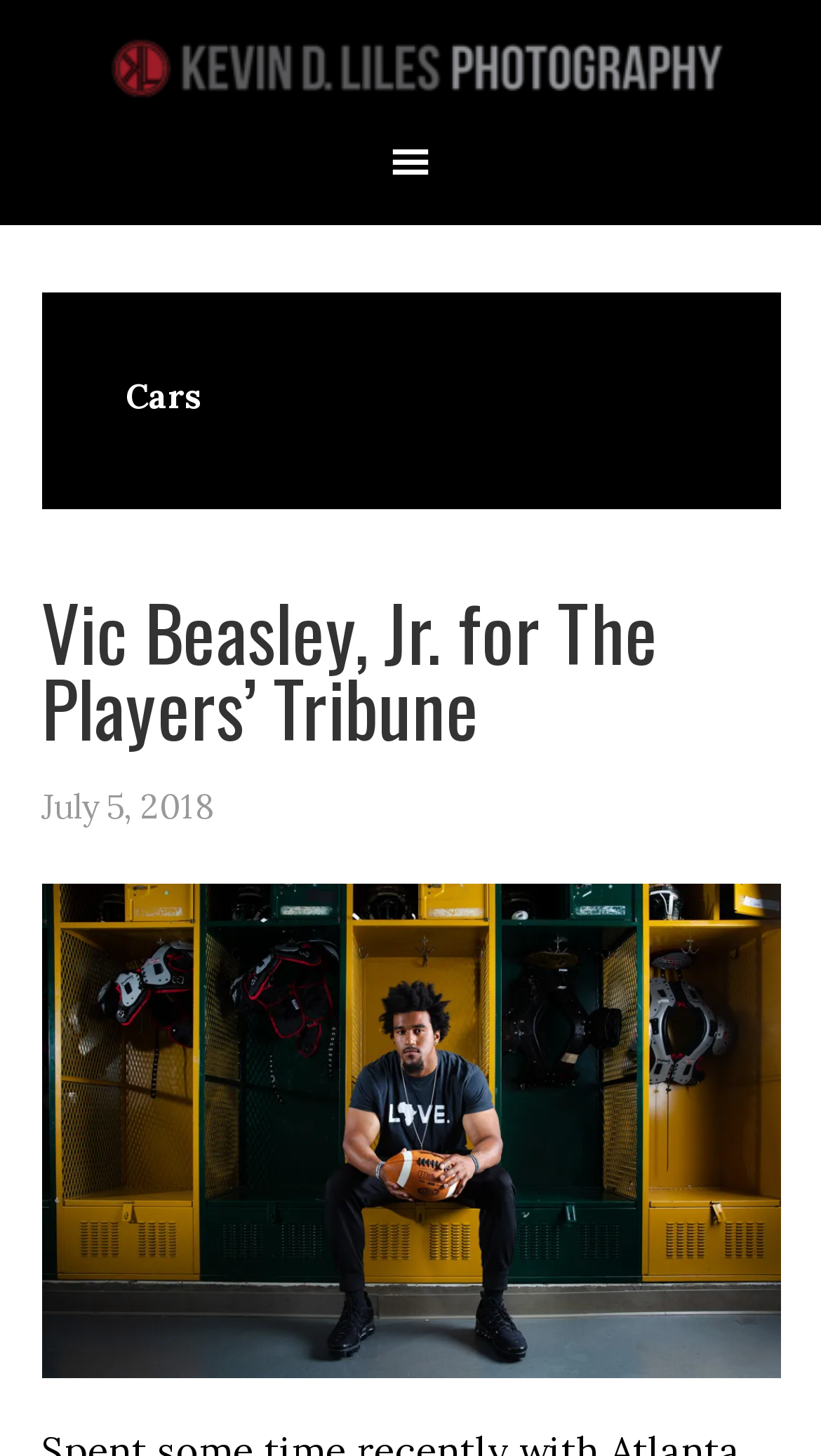What is the name of the photographer?
Examine the image closely and answer the question with as much detail as possible.

The name of the photographer can be found in the topmost link 'KEVIN D. LILES PHOTOGRAPHY' which is likely to be the logo or the header of the website.